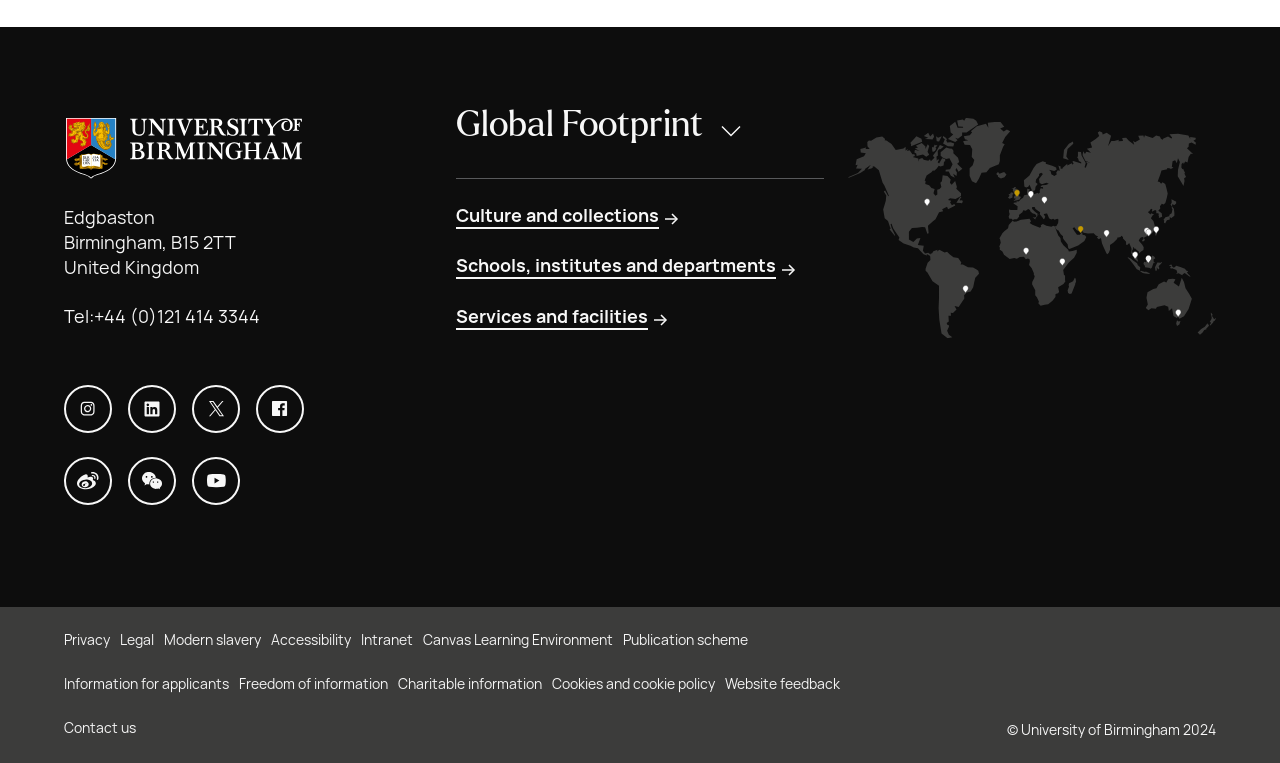Please answer the following question using a single word or phrase: 
What is the copyright year of the university's website?

2024